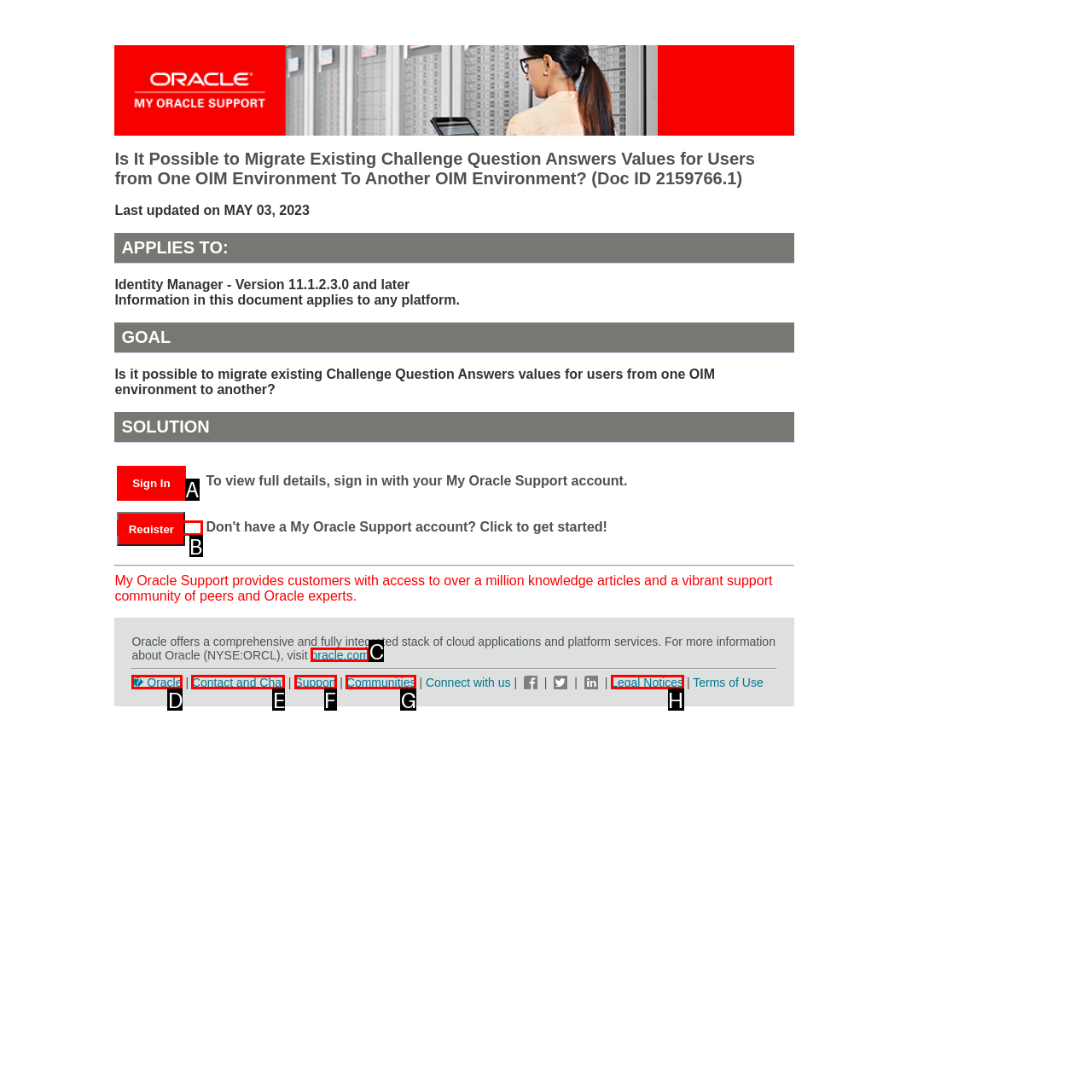Using the description: Sign In
Identify the letter of the corresponding UI element from the choices available.

A